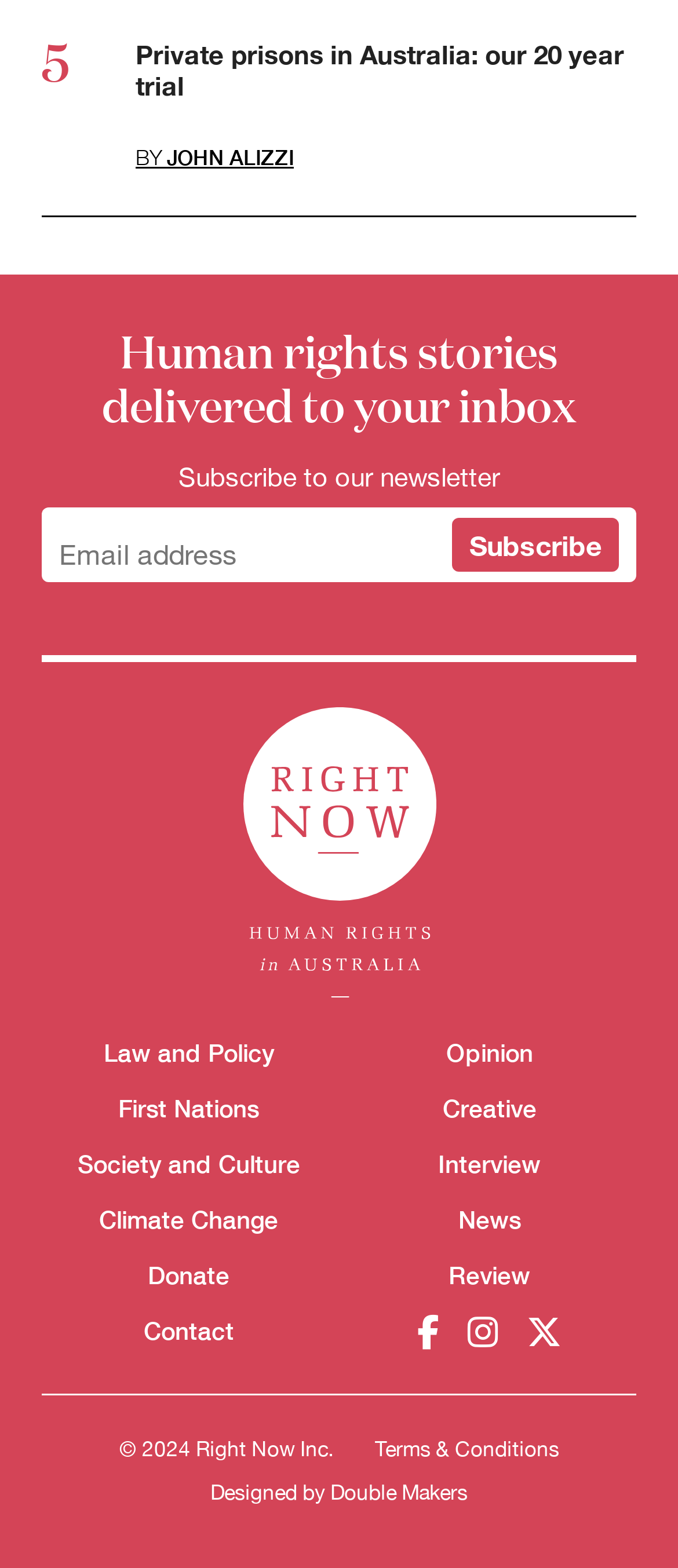Please answer the following question using a single word or phrase: 
What is the purpose of the textbox?

Email address